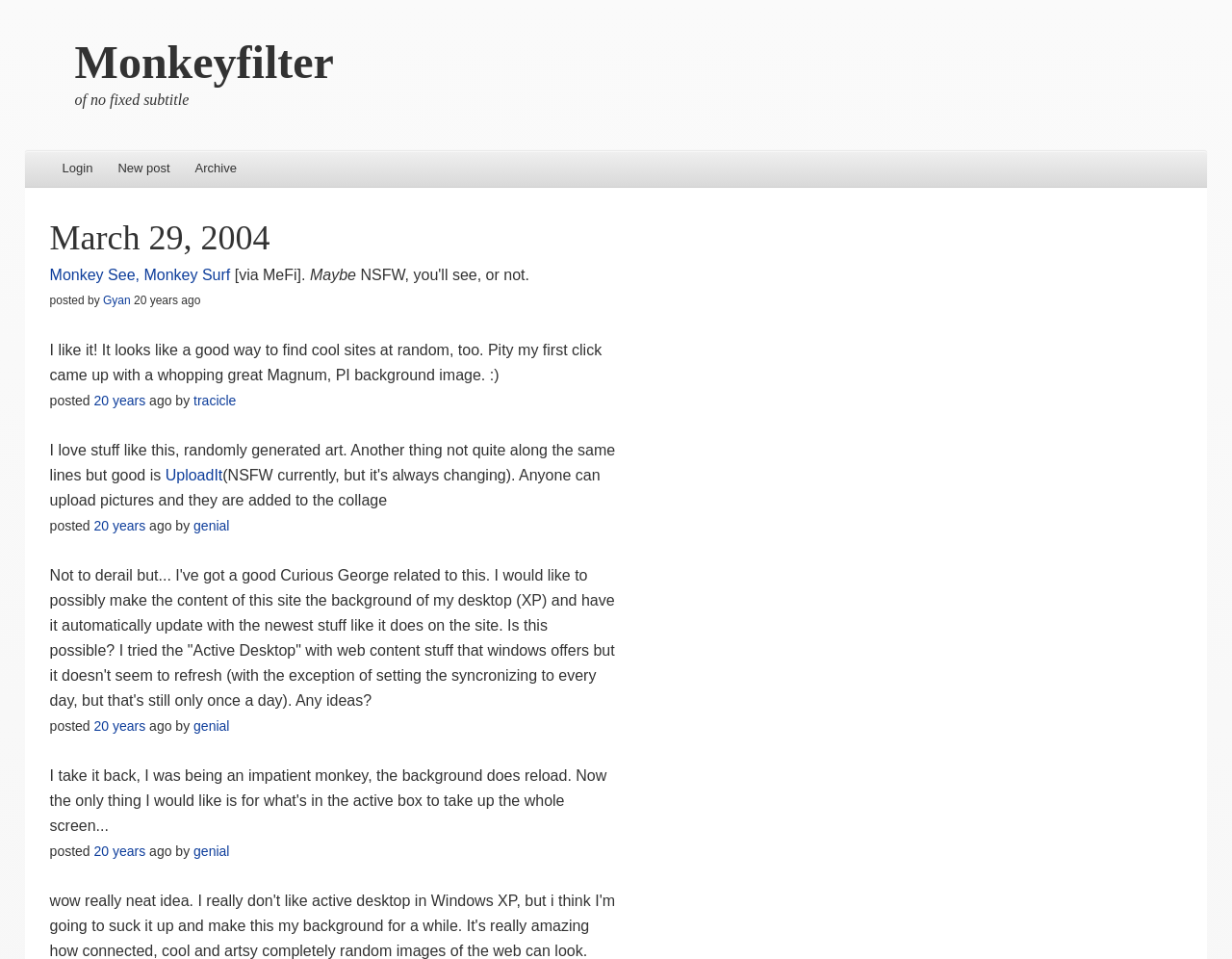Determine the bounding box coordinates of the region I should click to achieve the following instruction: "Click on the CBD link". Ensure the bounding box coordinates are four float numbers between 0 and 1, i.e., [left, top, right, bottom].

None